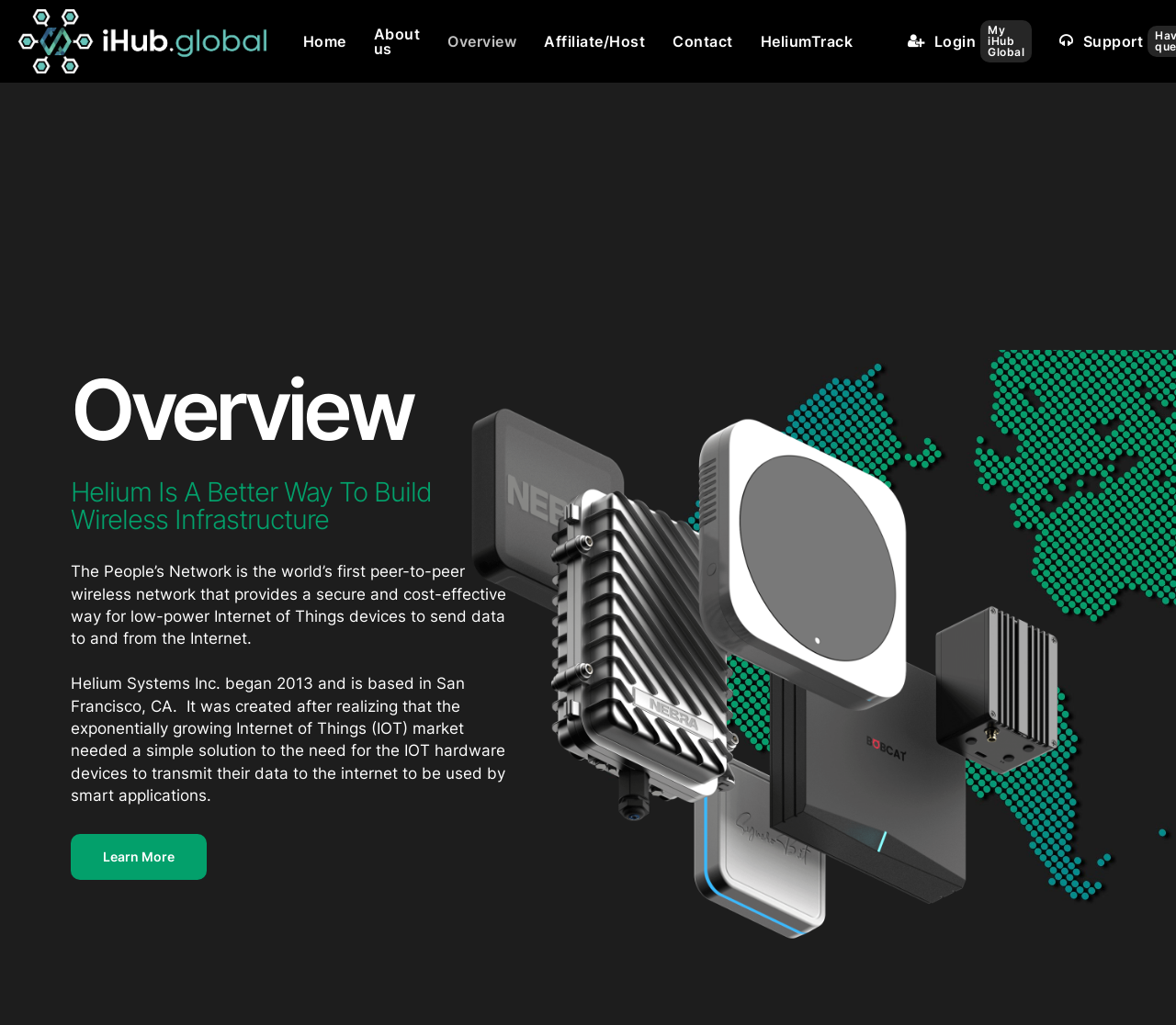Provide a comprehensive caption for the webpage.

The webpage is titled "Overview – iHub Global" and features a prominent logo of "iHub Global" at the top left corner, which is also a clickable link. 

Below the logo, there is a navigation menu with six links: "Home", "About us", "Overview", "Affiliate/Host", "Contact", and "HeliumTrack", arranged horizontally from left to right. 

To the right of the navigation menu, there is a login button labeled "Login My iHub Global". 

The main content of the webpage is divided into sections, with a heading "Overview" at the top. Below the heading, there is a subheading "Helium Is A Better Way To Build Wireless Infrastructure". 

The first paragraph of text explains that "The People’s Network is the world’s first peer-to-peer wireless network that provides a secure and cost-effective way for low-power Internet of Things devices to send data to and from the Internet." 

The second paragraph provides more information about Helium Systems Inc., stating that it was founded in 2013 in San Francisco, CA, and was created to address the need for IoT hardware devices to transmit data to the internet. 

At the bottom of the main content, there is a "Learn More" link. 

On the right side of the main content, there is a large image that takes up most of the vertical space, spanning from the middle to the bottom of the page.